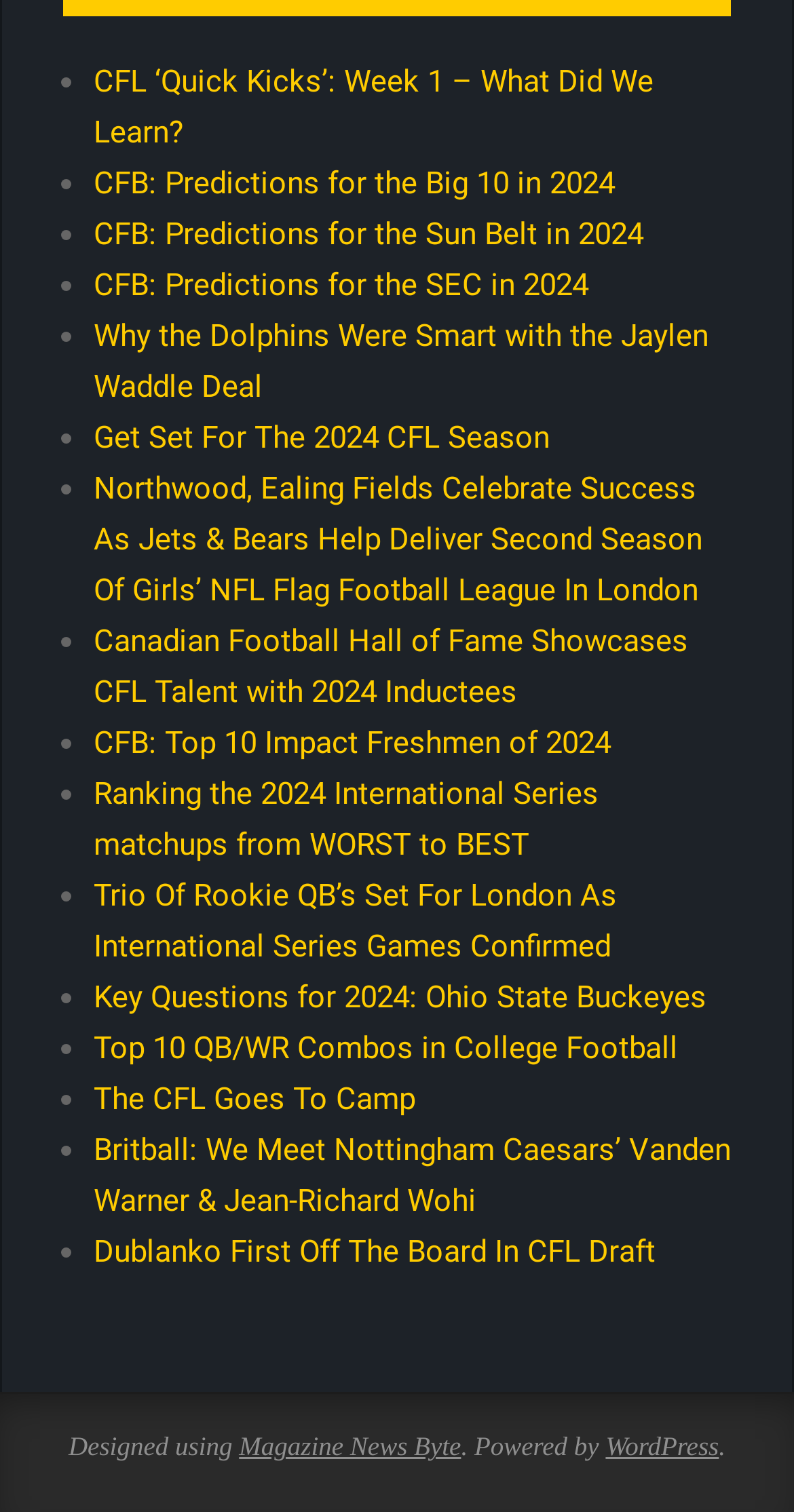Indicate the bounding box coordinates of the clickable region to achieve the following instruction: "Visit Magazine News Byte."

[0.301, 0.947, 0.581, 0.967]